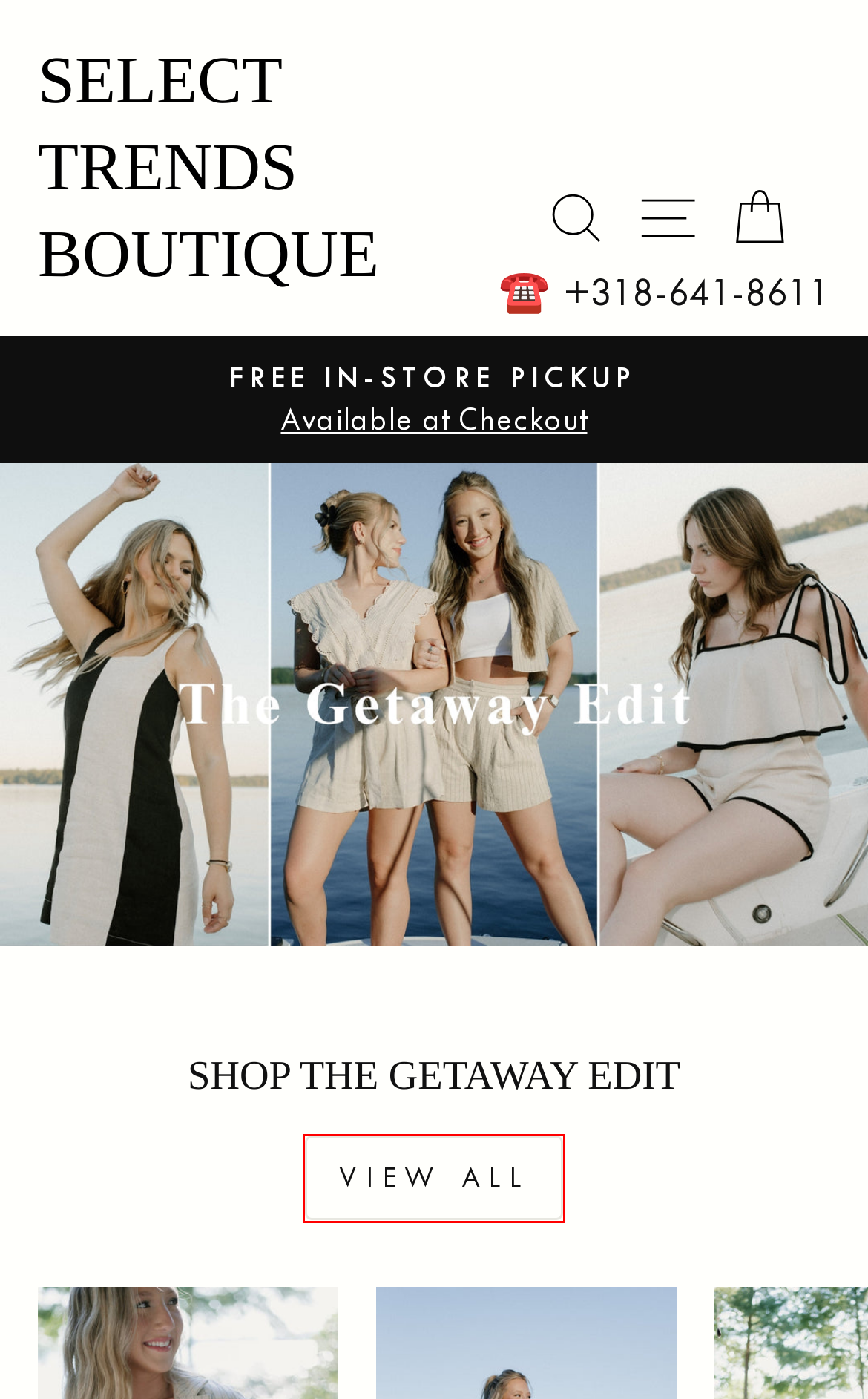You are provided with a screenshot of a webpage that has a red bounding box highlighting a UI element. Choose the most accurate webpage description that matches the new webpage after clicking the highlighted element. Here are your choices:
A. The Something Borrowed Edit | Select Trends Boutique
B. Dresses | Select Trends Boutique
C. Bottoms | Select Trends Boutique
D. New Arrivals  | Select Trends Boutique
E. Your Shopping Cart– Select Trends Boutique
F. The Getaway Edit | Select Trends Boutique
G. Search Select Trends Boutique
H. Cream Shimmer Tiered Satin Maxi Skirt | Select Trends Boutique

F